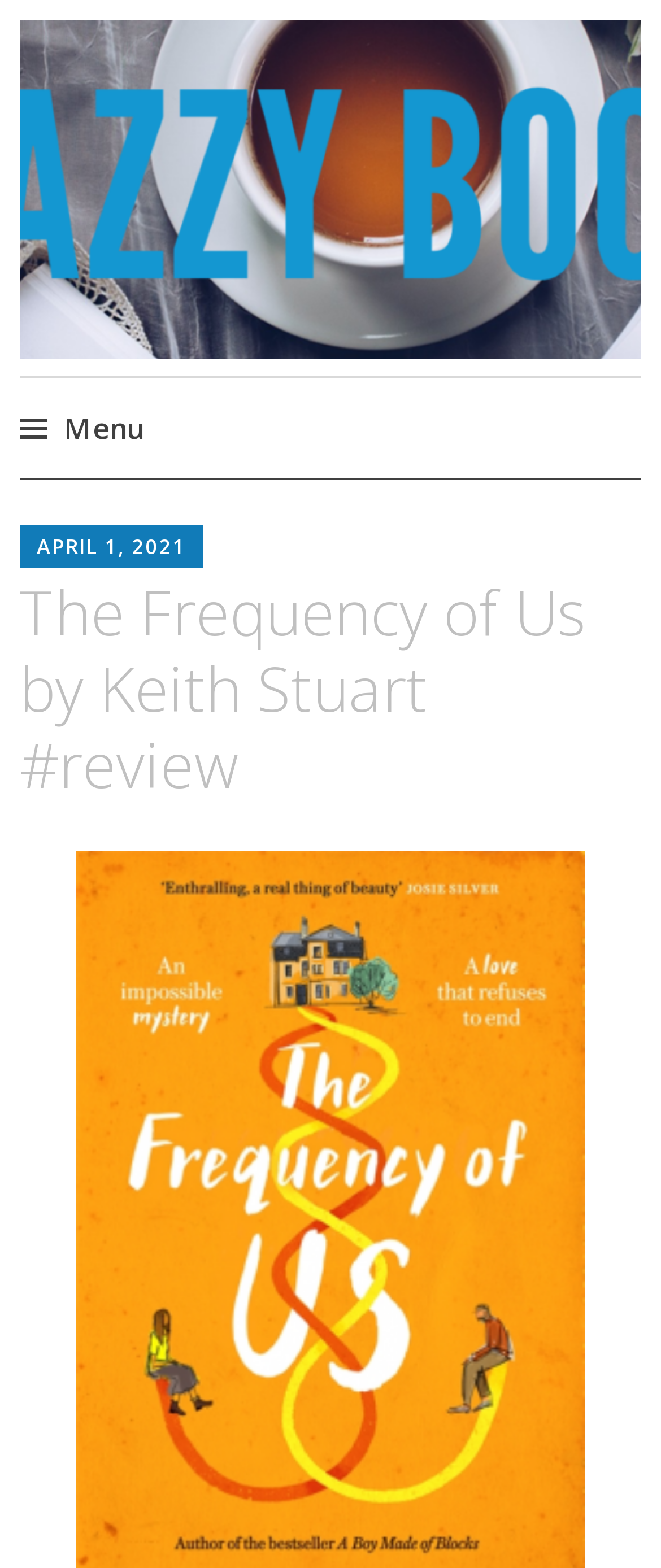Use a single word or phrase to respond to the question:
What is the name of the website?

Snazzy Books